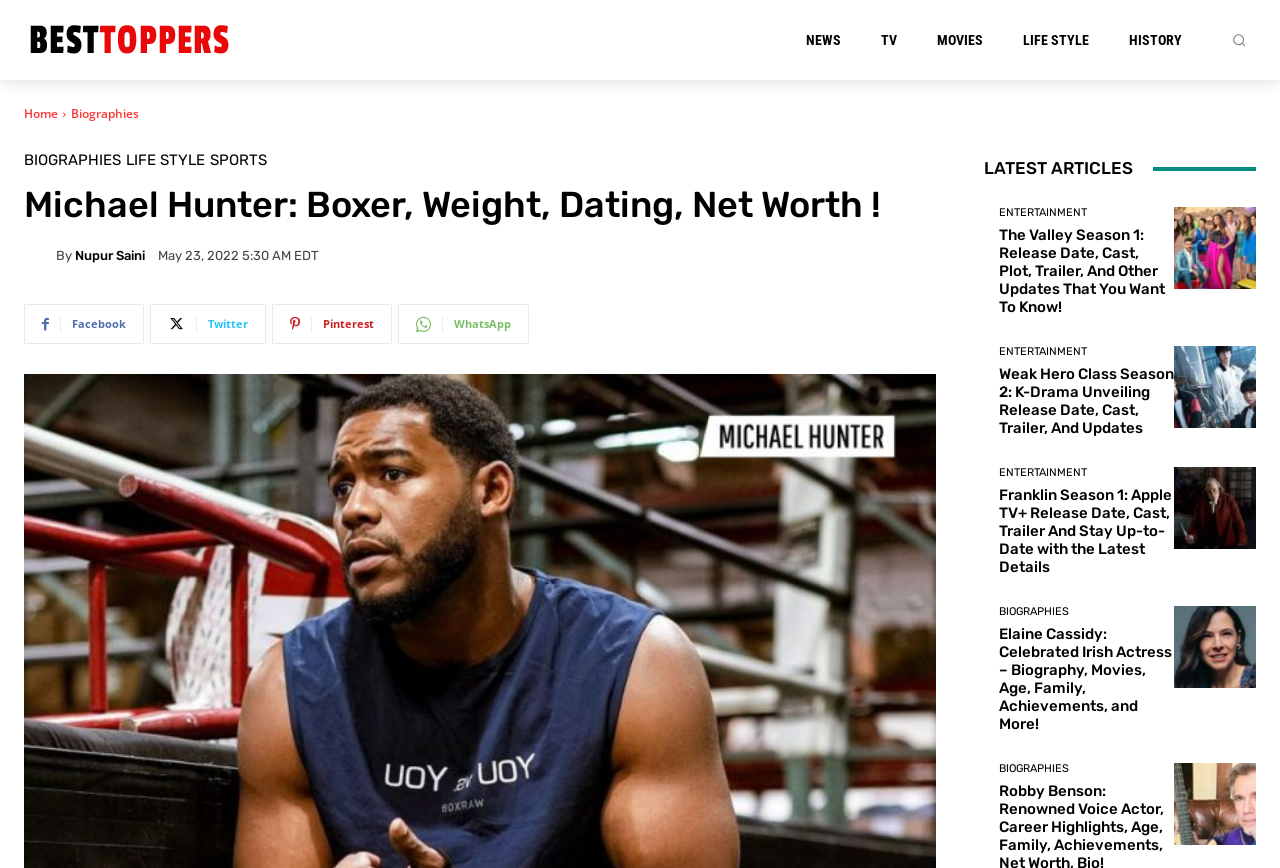Could you indicate the bounding box coordinates of the region to click in order to complete this instruction: "Visit Nupur Saini's page".

[0.019, 0.279, 0.044, 0.309]